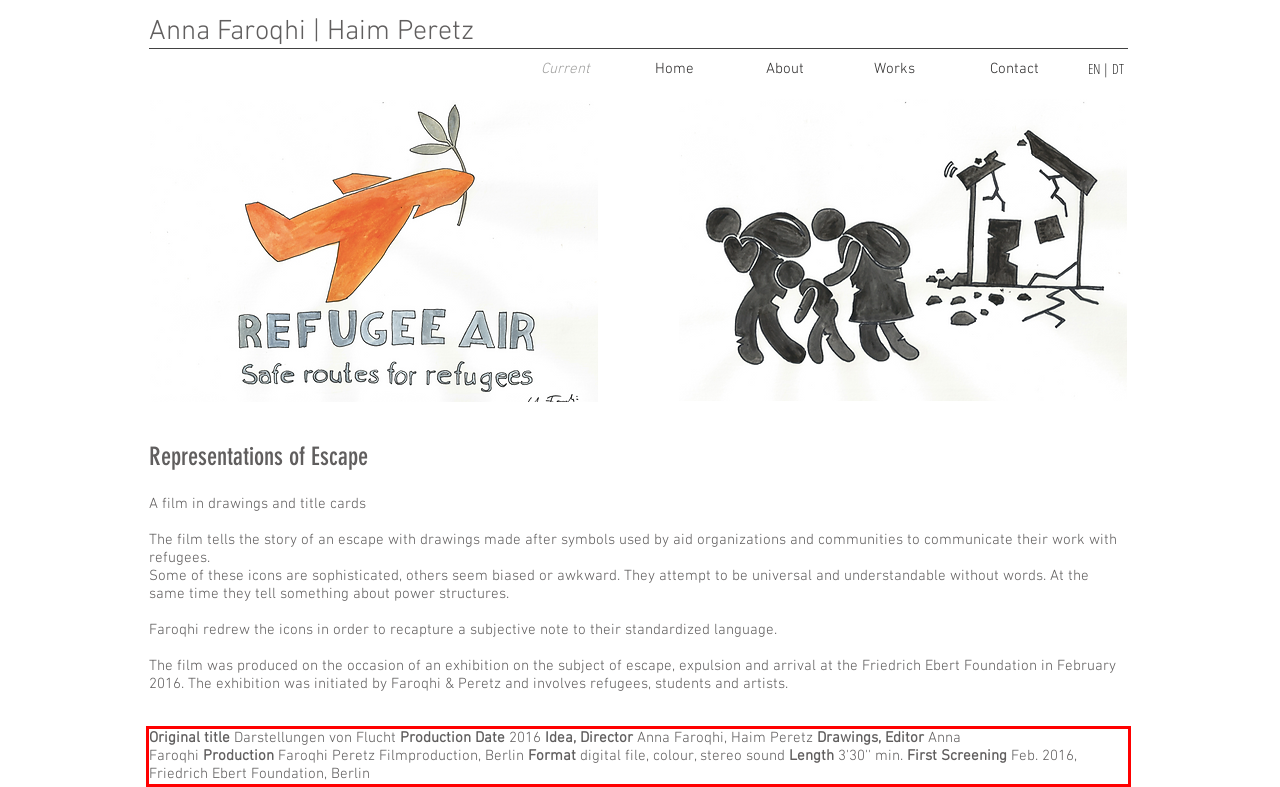Please analyze the screenshot of a webpage and extract the text content within the red bounding box using OCR.

Original title Darstellungen von Flucht Production Date 2016 Idea, Director Anna Faroqhi, Haim Peretz Drawings, Editor Anna Faroqhi Production Faroqhi Peretz Filmproduction, Berlin Format digital file, colour, stereo sound Length 3'30'' min. First Screening Feb. 2016, Friedrich Ebert Foundation, Berlin